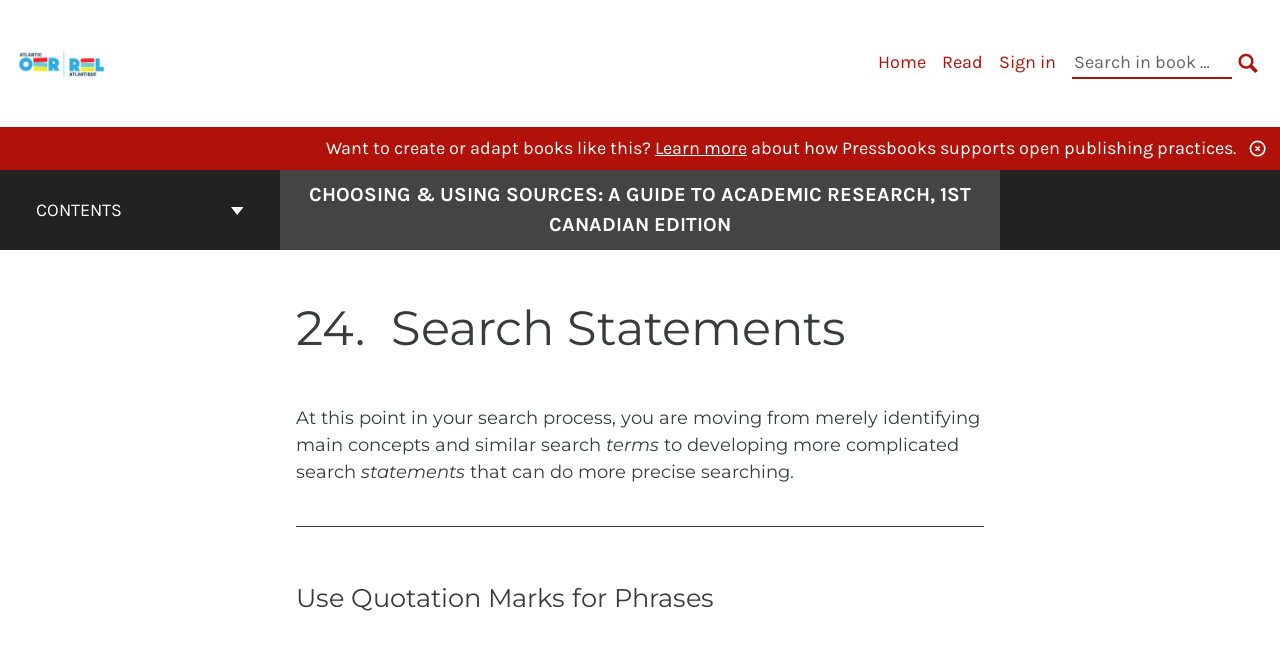What is the book about?
Respond with a short answer, either a single word or a phrase, based on the image.

Academic Research